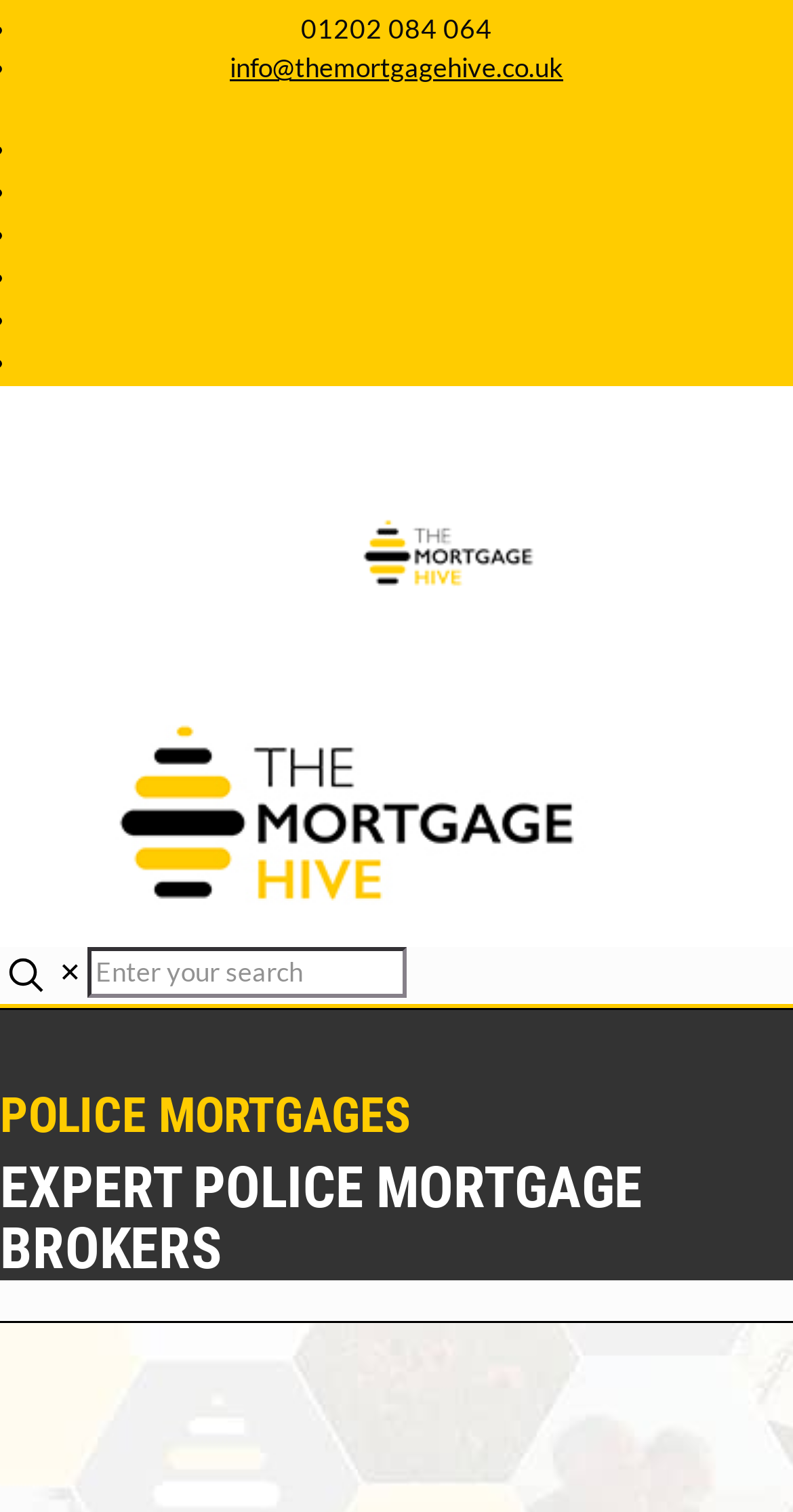What is the email address to contact?
Provide a thorough and detailed answer to the question.

I found the contact details section on the webpage, which contains a link labeled 'mail' with the static text 'info@themortgagehive.co.uk' next to it.